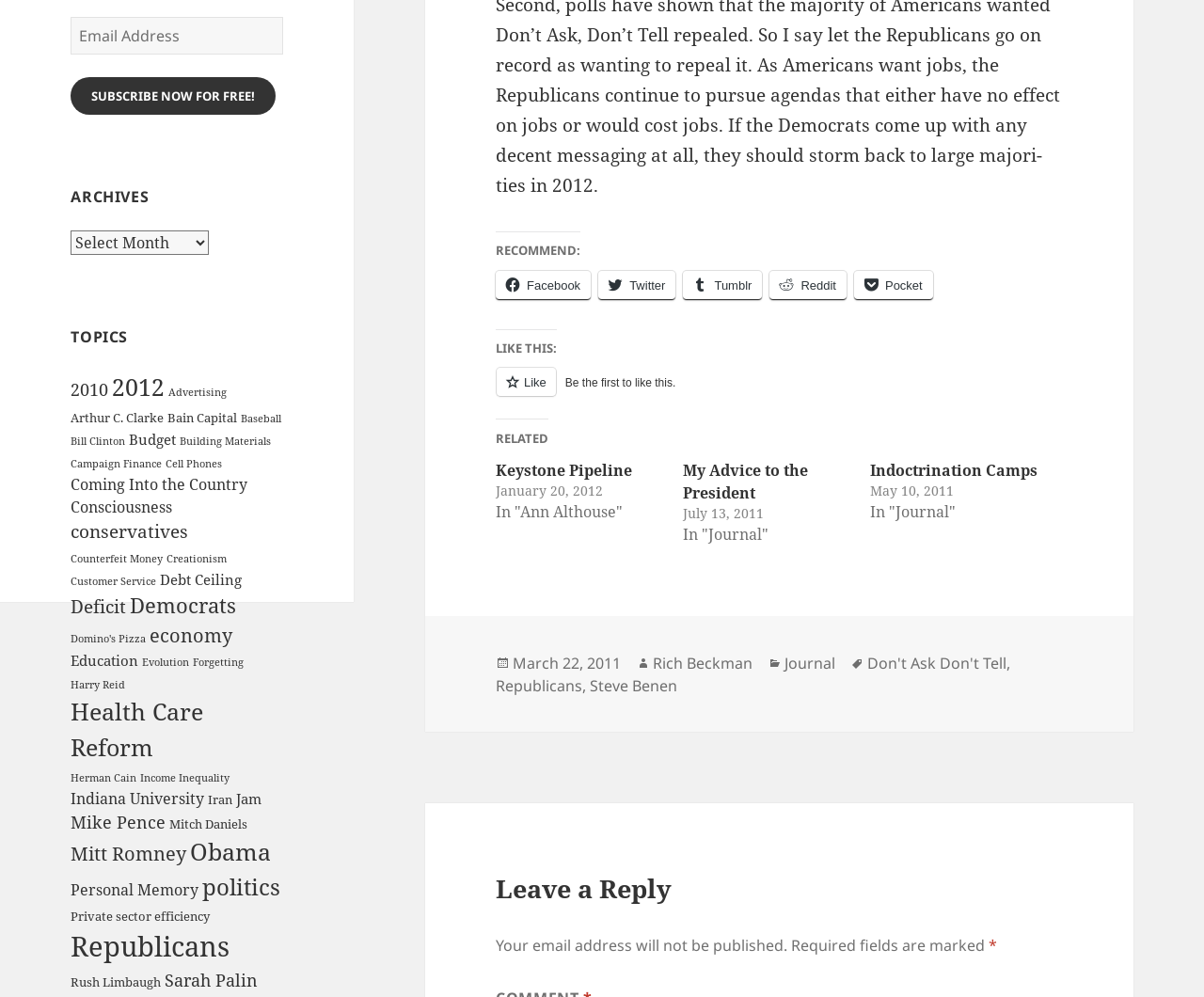Using the provided description My Advice to the President, find the bounding box coordinates for the UI element. Provide the coordinates in (top-left x, top-left y, bottom-right x, bottom-right y) format, ensuring all values are between 0 and 1.

[0.567, 0.461, 0.671, 0.504]